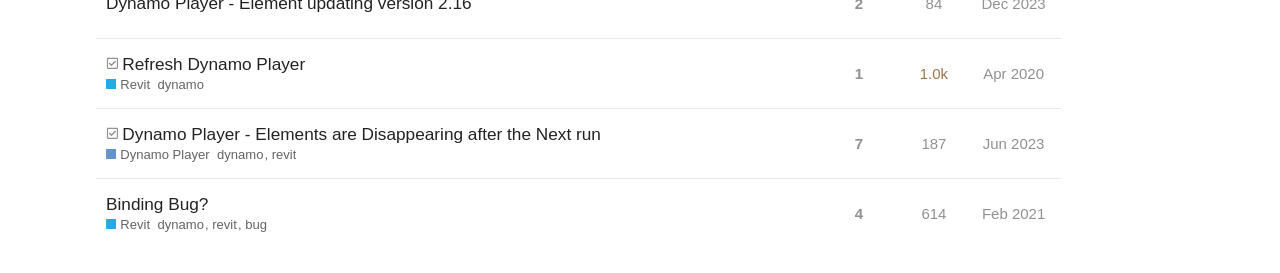Provide a single word or phrase to answer the given question: 
What is the topic with 1 reply?

Refresh Dynamo Player